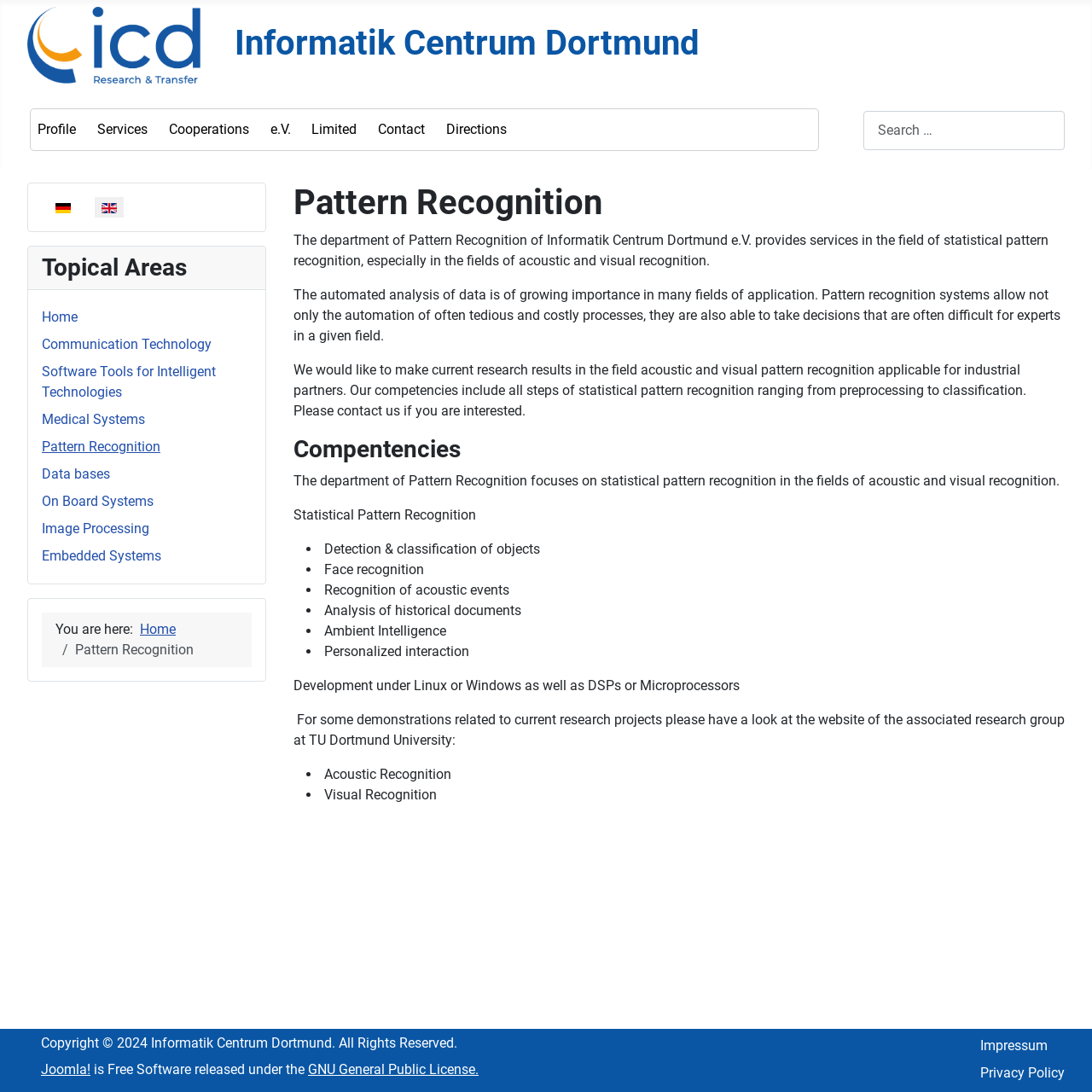Please locate the bounding box coordinates of the region I need to click to follow this instruction: "Select the English language".

[0.087, 0.176, 0.113, 0.203]